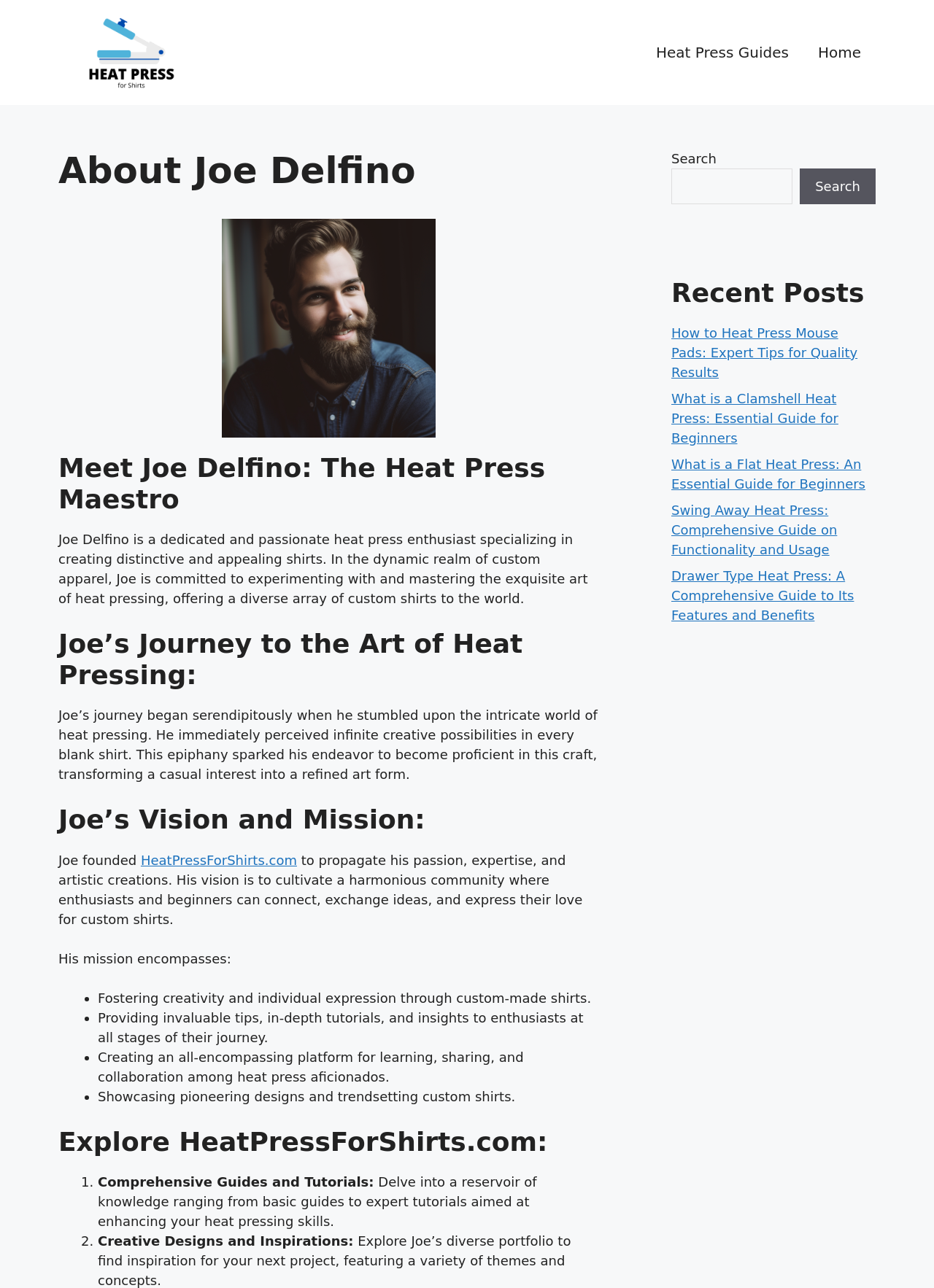Please provide a comprehensive response to the question below by analyzing the image: 
What type of content can be found on Joe's website?

The webpage mentions that Joe's website has comprehensive guides and tutorials, as well as creative designs and inspirations. This information is obtained from the heading 'Explore HeatPressForShirts.com:' and the subsequent list items.